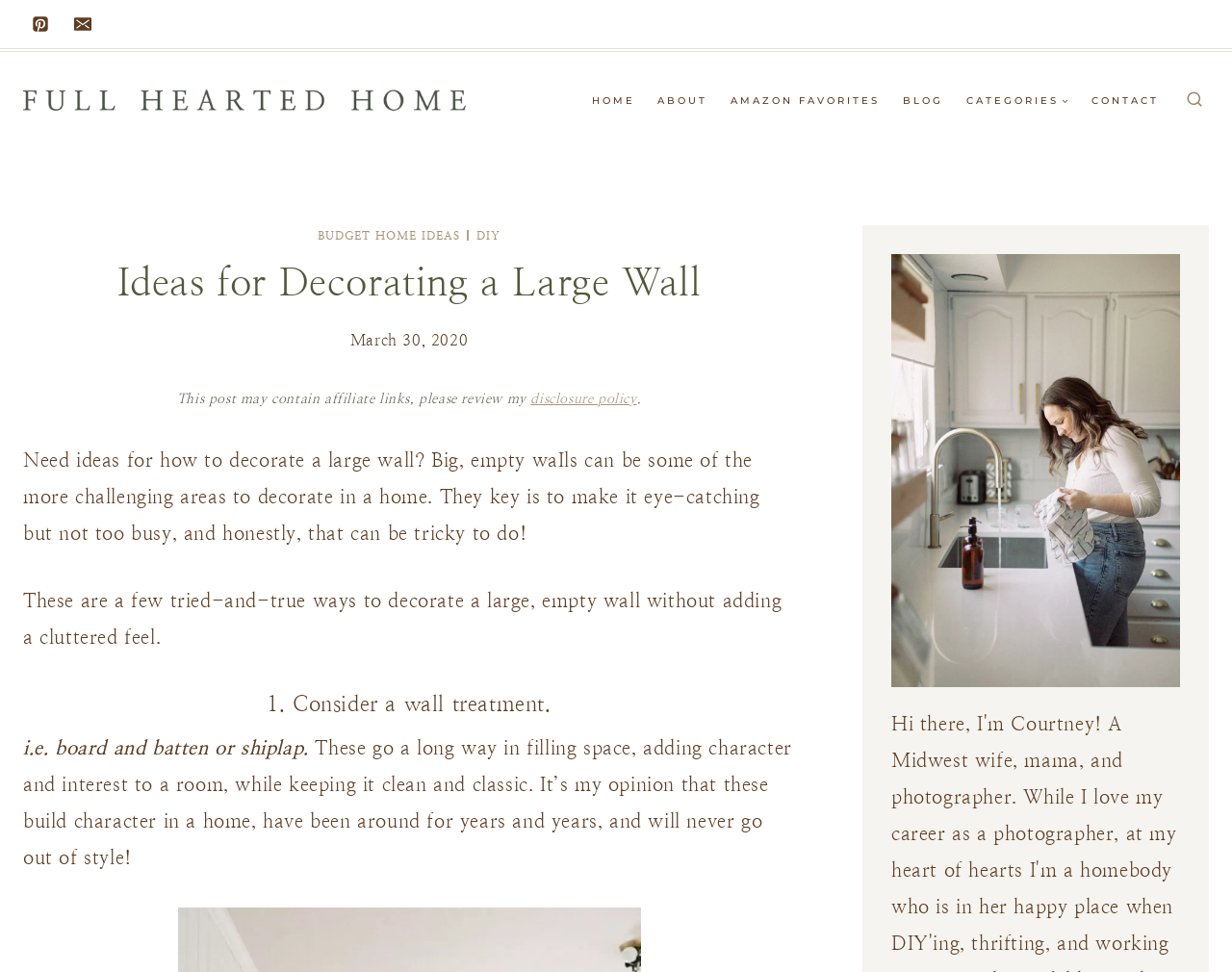Provide an in-depth description of the elements and layout of the webpage.

The webpage is about decorating a large wall without adding clutter, with a focus on ideas that fit any timeframe or budget. At the top left corner, there are social media links to Pinterest and Email, accompanied by small images. Next to them is a link to the website's homepage, "Full Hearted Home", which also has an image. 

On the top right side, there is a primary navigation menu with links to different sections of the website, including HOME, ABOUT, AMAZON FAVORITES, BLOG, CATEGORIES, and CONTACT. A search form button is located at the top right corner.

Below the navigation menu, there is a header section with links to related topics, such as BUDGET HOME IDEAS and DIY. The main title of the webpage, "Ideas for Decorating a Large Wall", is prominently displayed in the center. 

Underneath the title, there is a timestamp indicating when the post was published, March 30, 2020. A disclaimer about affiliate links is mentioned, followed by a brief introduction to the topic of decorating large walls. 

The main content of the webpage is divided into sections, with headings and paragraphs of text. The first section is about considering a wall treatment, such as board and batten or shiplap, to add character and interest to a room. 

On the right side of the webpage, there is a large image that takes up most of the vertical space, likely related to the topic of decorating large walls.